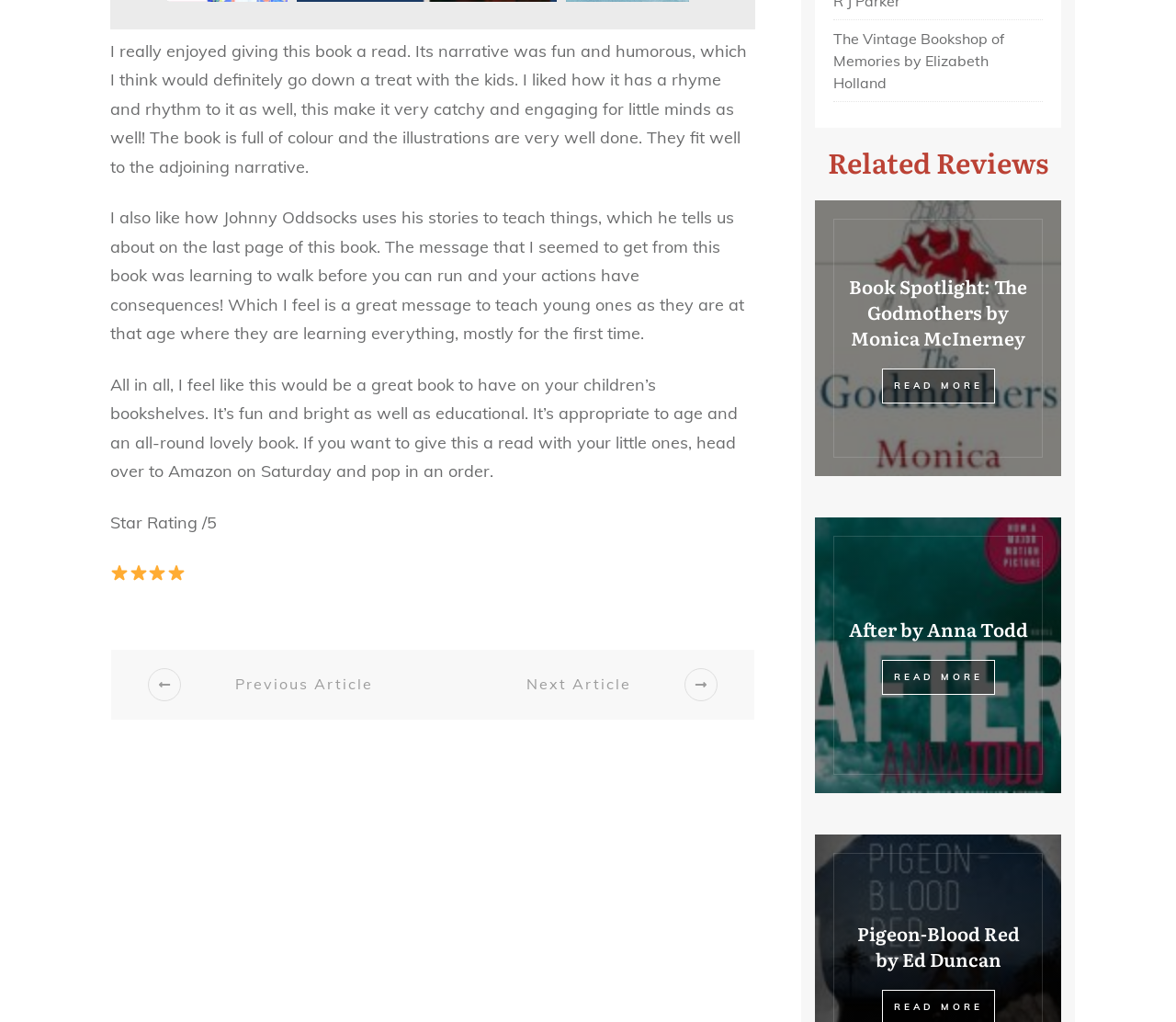What is the title of the first related review?
Answer the question in as much detail as possible.

I looked at the first article section under the 'Related Reviews' heading and found the title of the first related review, which is 'Book Spotlight: The Godmothers by Monica McInerney'.